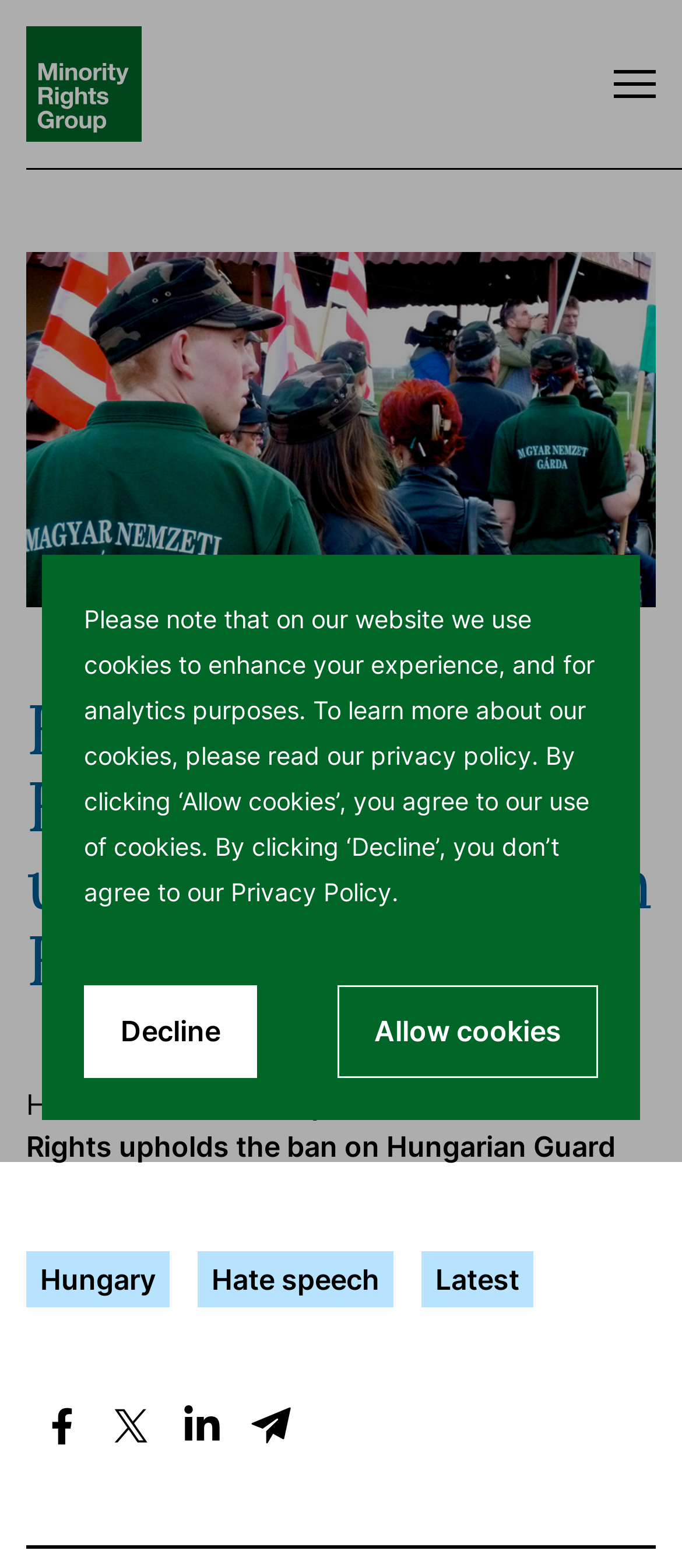What is the type of content on this webpage?
Analyze the image and deliver a detailed answer to the question.

I found the answer by looking at the structure and content of the webpage. The webpage has a heading, static text elements, and links to share on social media, which suggests that it is a news article or a blog post.